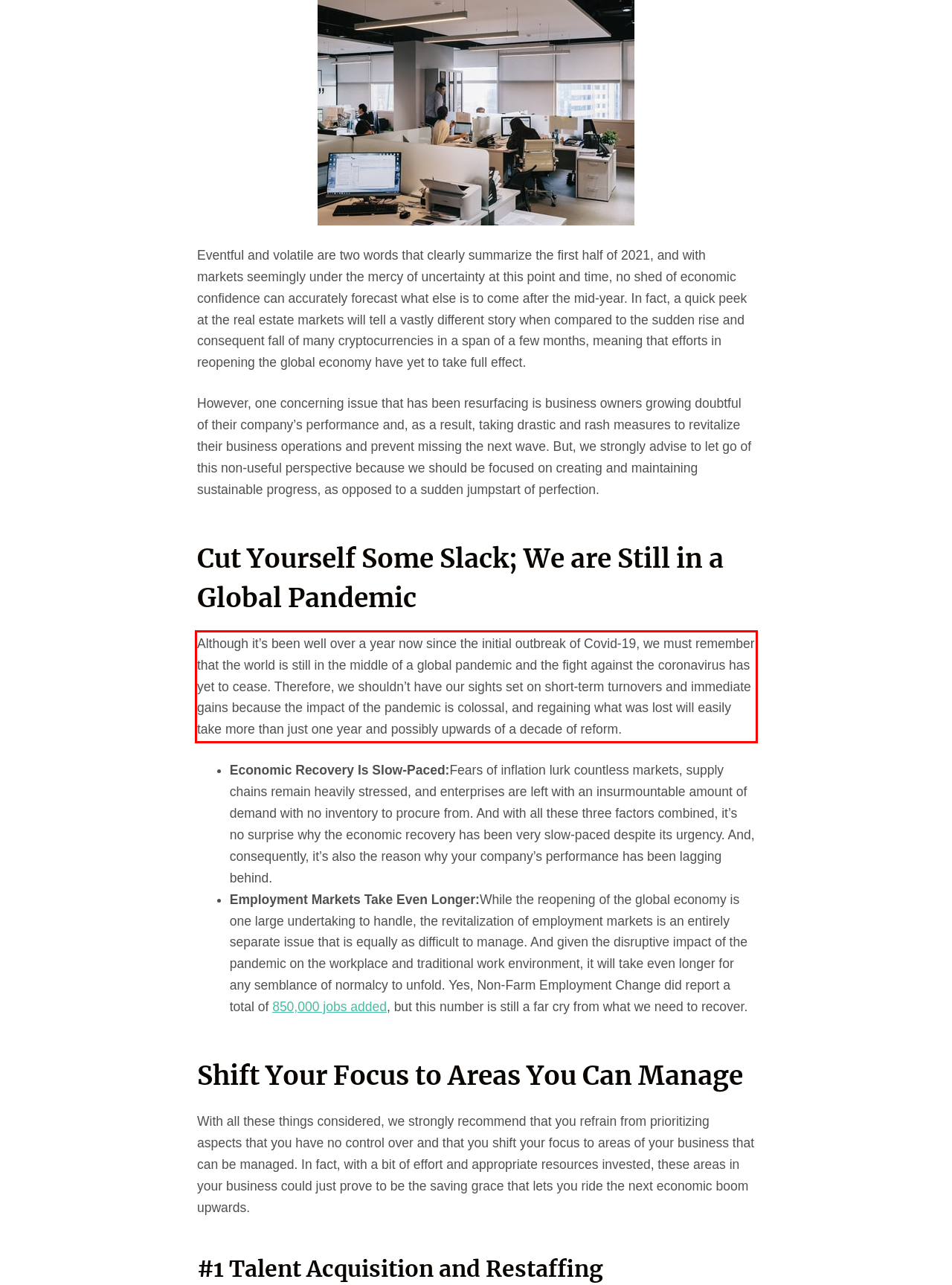Within the provided webpage screenshot, find the red rectangle bounding box and perform OCR to obtain the text content.

Although it’s been well over a year now since the initial outbreak of Covid-19, we must remember that the world is still in the middle of a global pandemic and the fight against the coronavirus has yet to cease. Therefore, we shouldn’t have our sights set on short-term turnovers and immediate gains because the impact of the pandemic is colossal, and regaining what was lost will easily take more than just one year and possibly upwards of a decade of reform.